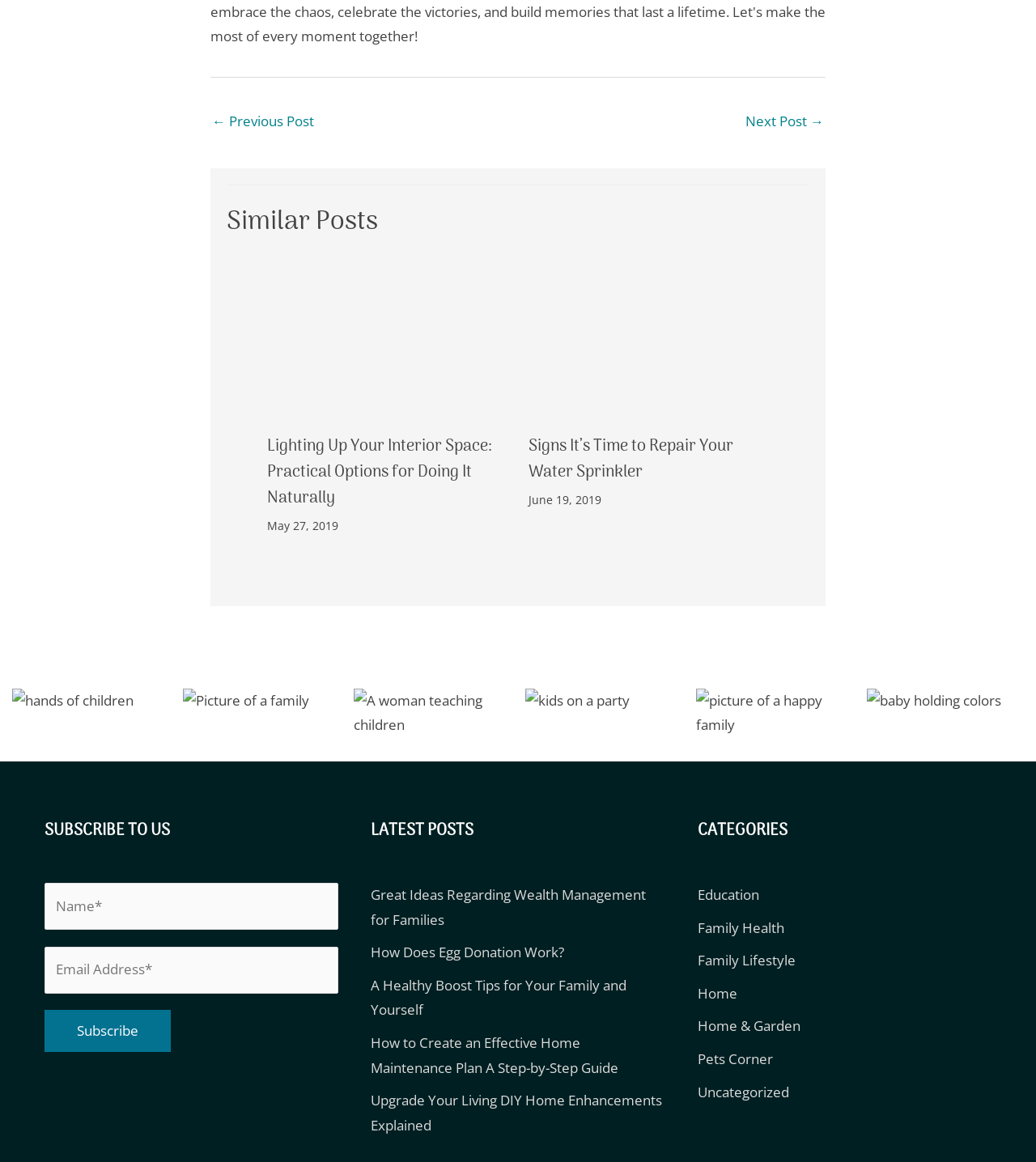Identify the bounding box coordinates of the region that needs to be clicked to carry out this instruction: "Click on the 'Education' category". Provide these coordinates as four float numbers ranging from 0 to 1, i.e., [left, top, right, bottom].

[0.673, 0.762, 0.733, 0.778]